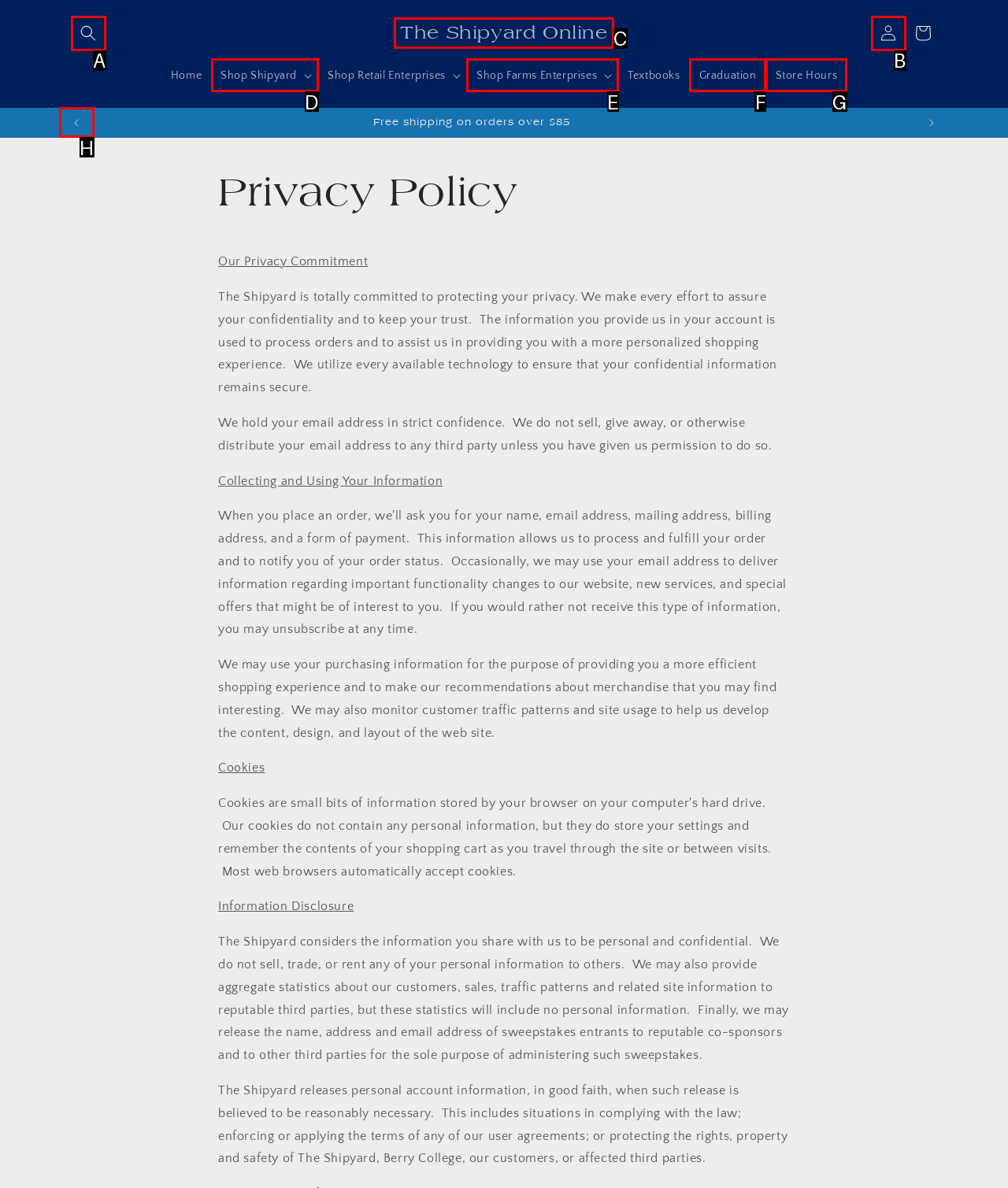Select the option that matches the description: Shop Shipyard. Answer with the letter of the correct option directly.

D